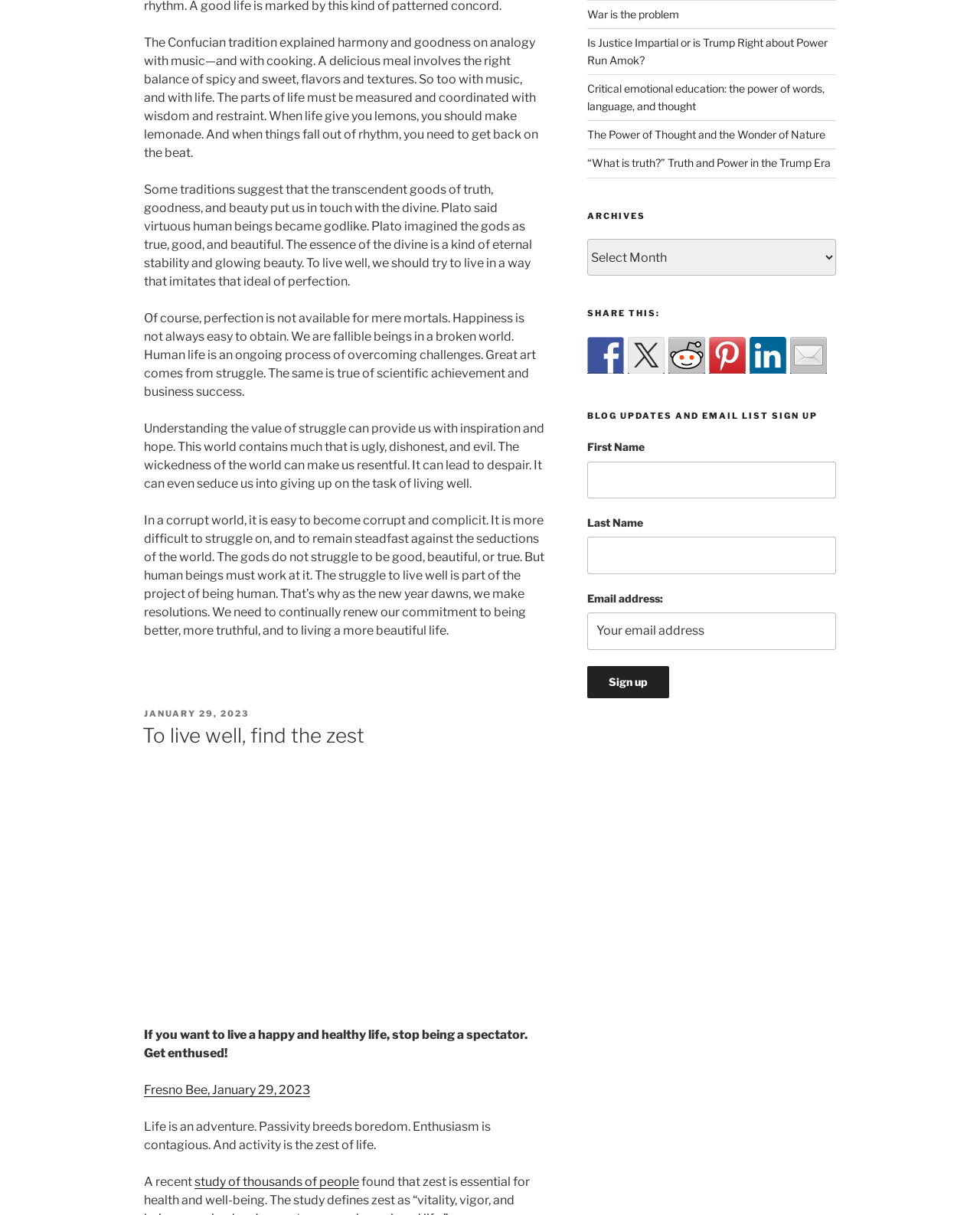How many input fields are there in the email list sign-up section?
From the image, respond with a single word or phrase.

3